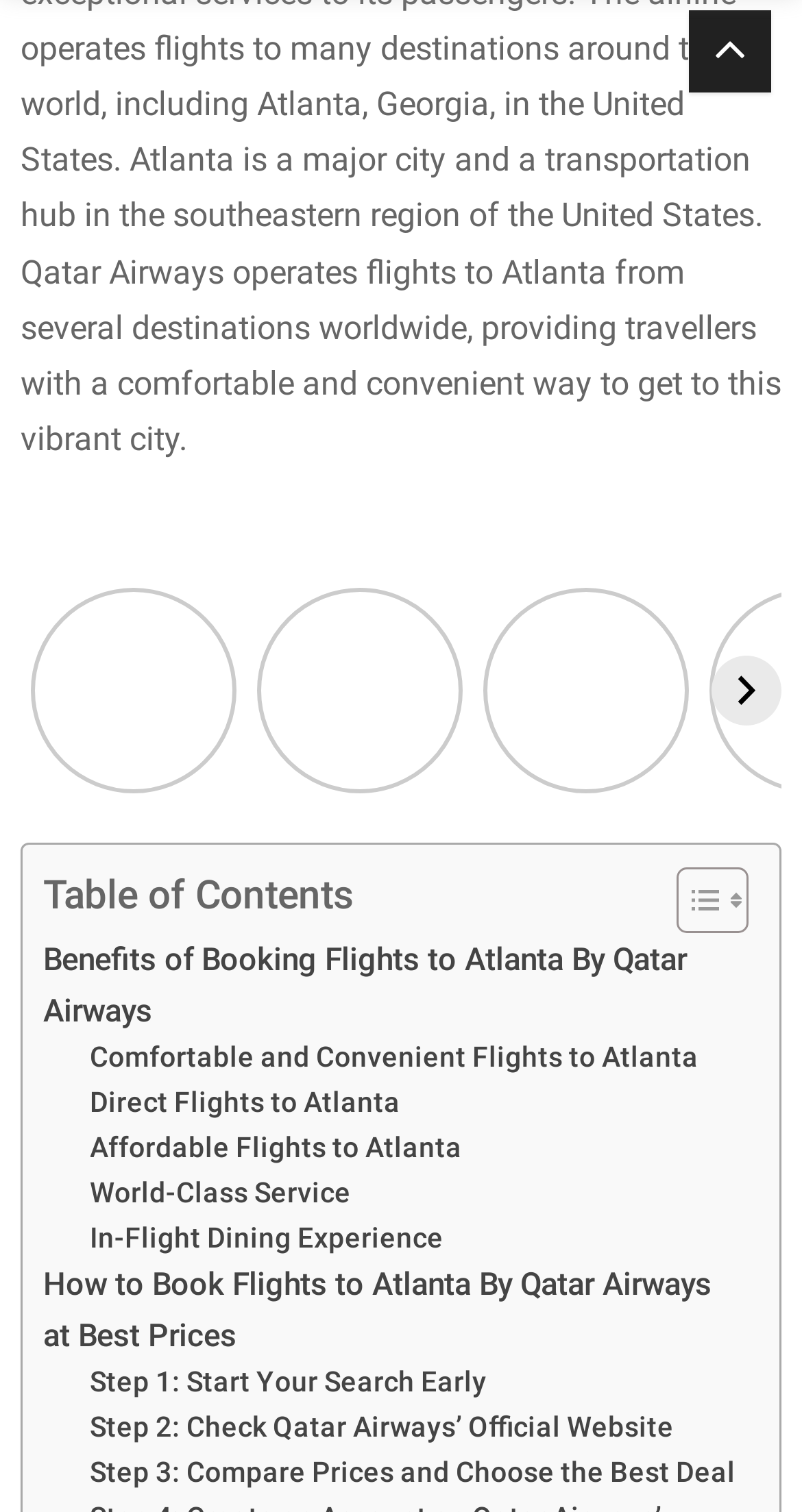Answer the following query with a single word or phrase:
What is the main topic of the table of contents?

Flights to Atlanta